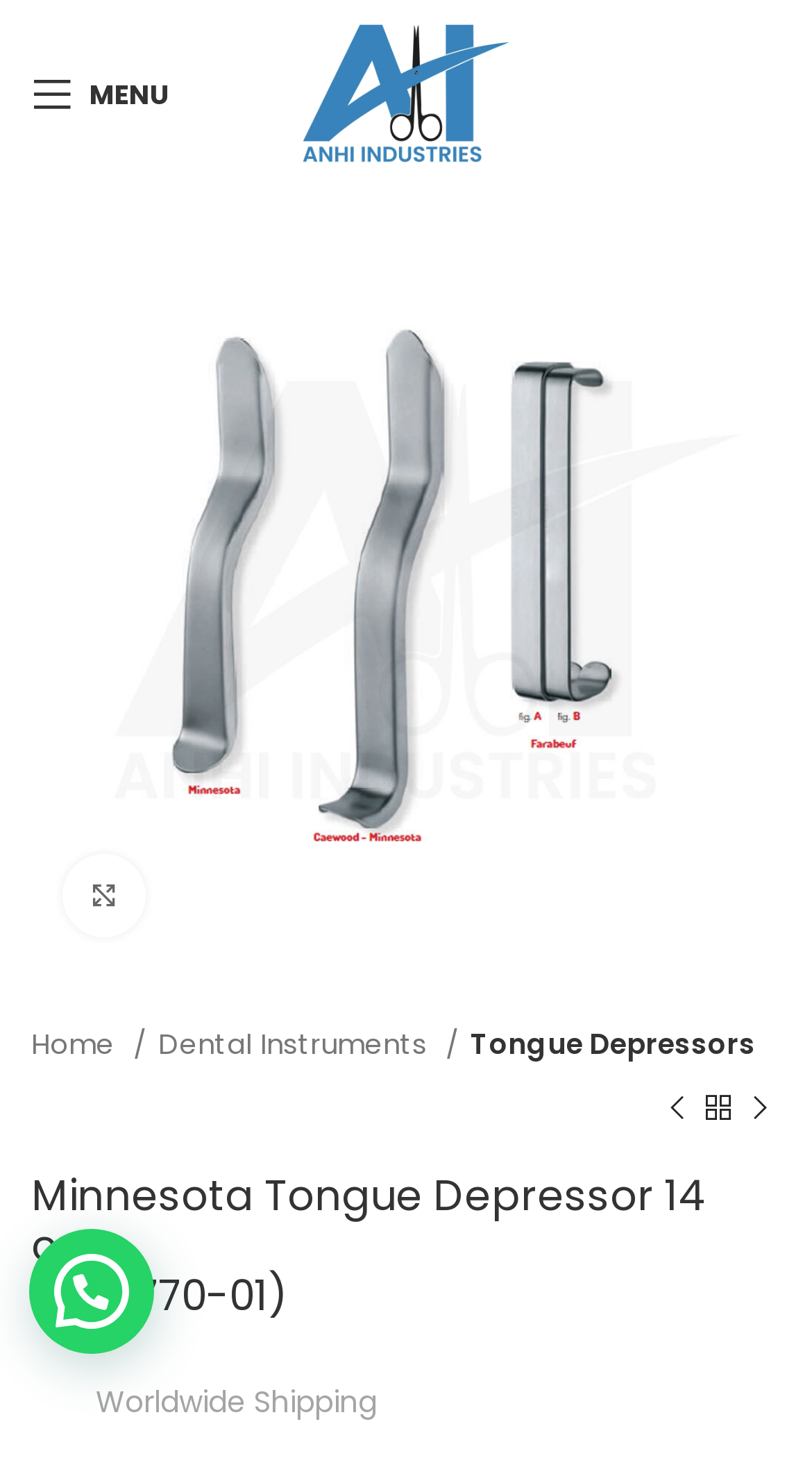Please identify the bounding box coordinates for the region that you need to click to follow this instruction: "View next product".

[0.91, 0.734, 0.962, 0.762]